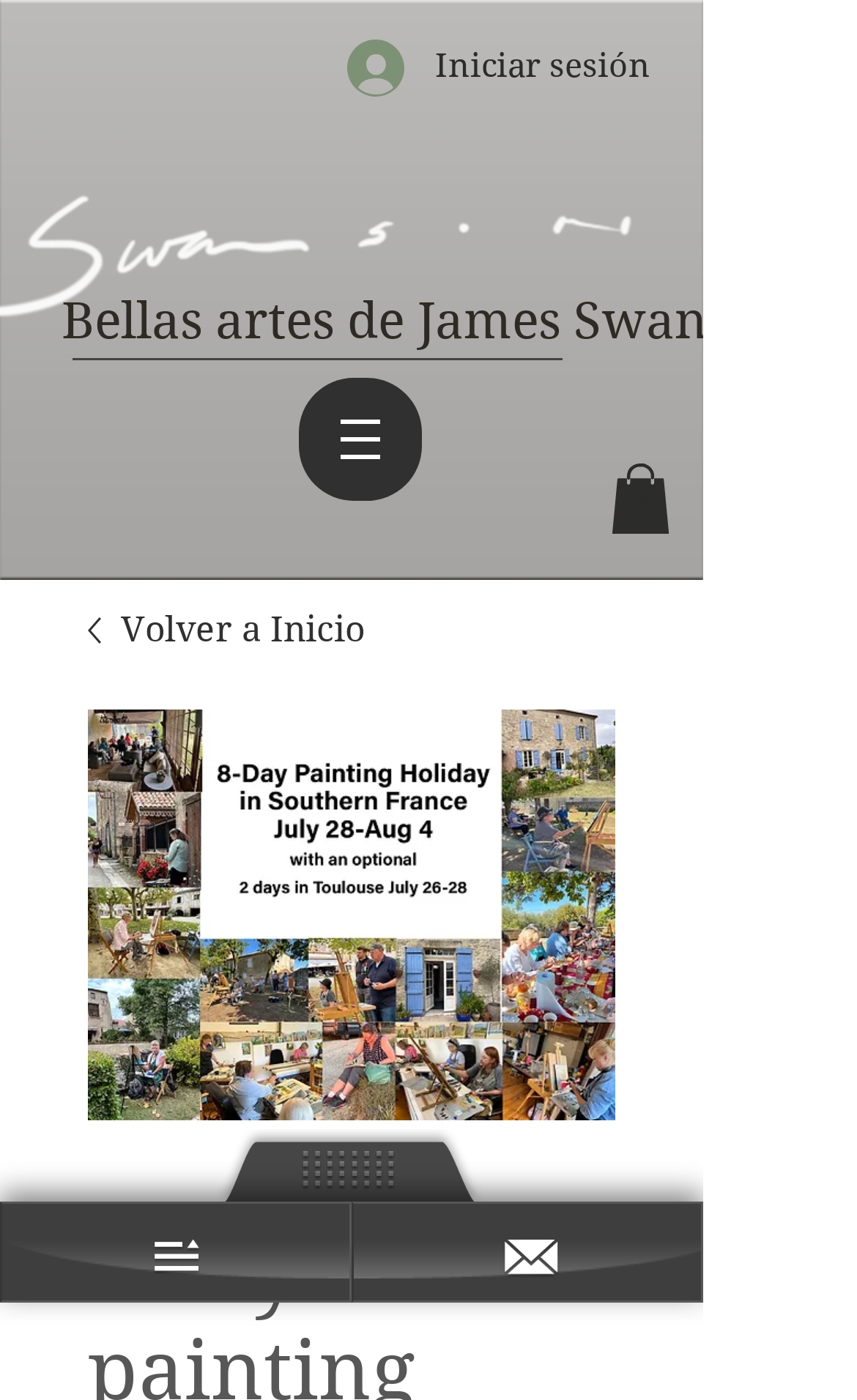What is the price of the painting holiday?
Look at the image and respond with a one-word or short phrase answer.

$2500